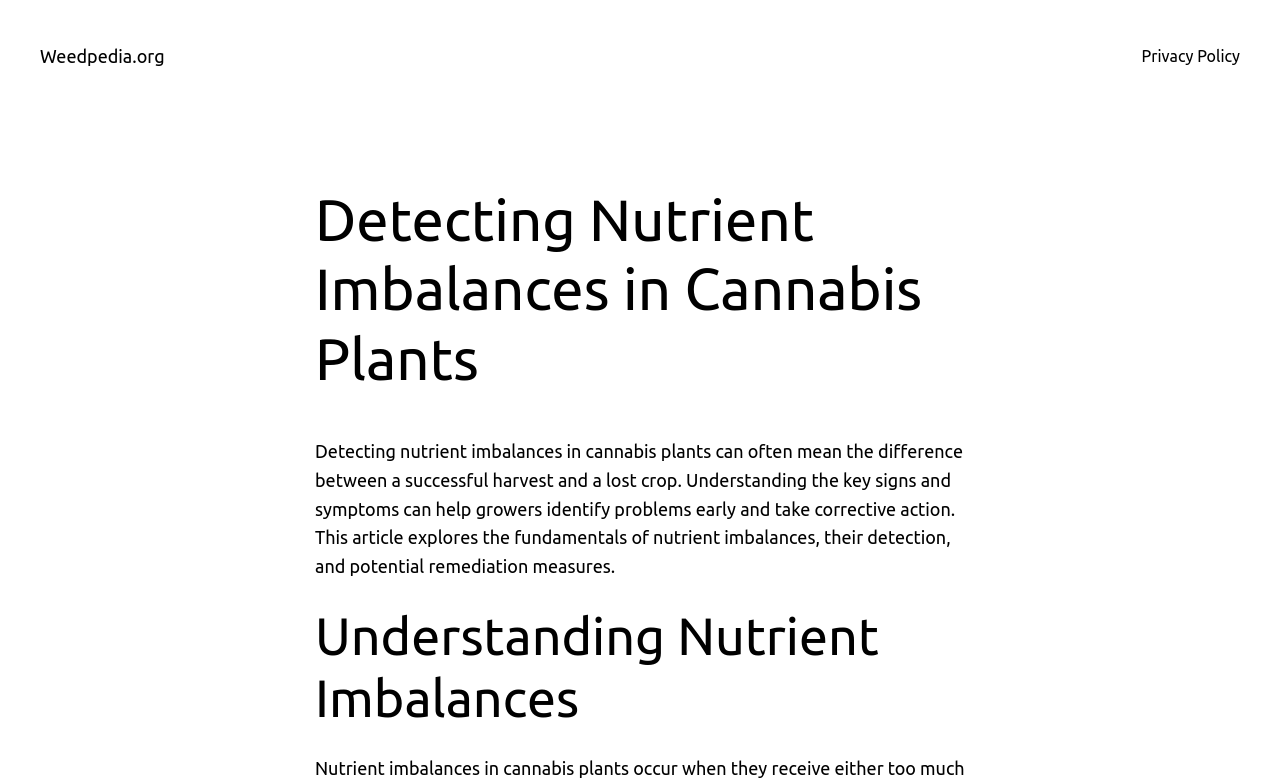Using the webpage screenshot, locate the HTML element that fits the following description and provide its bounding box: "Privacy Policy".

[0.892, 0.056, 0.969, 0.088]